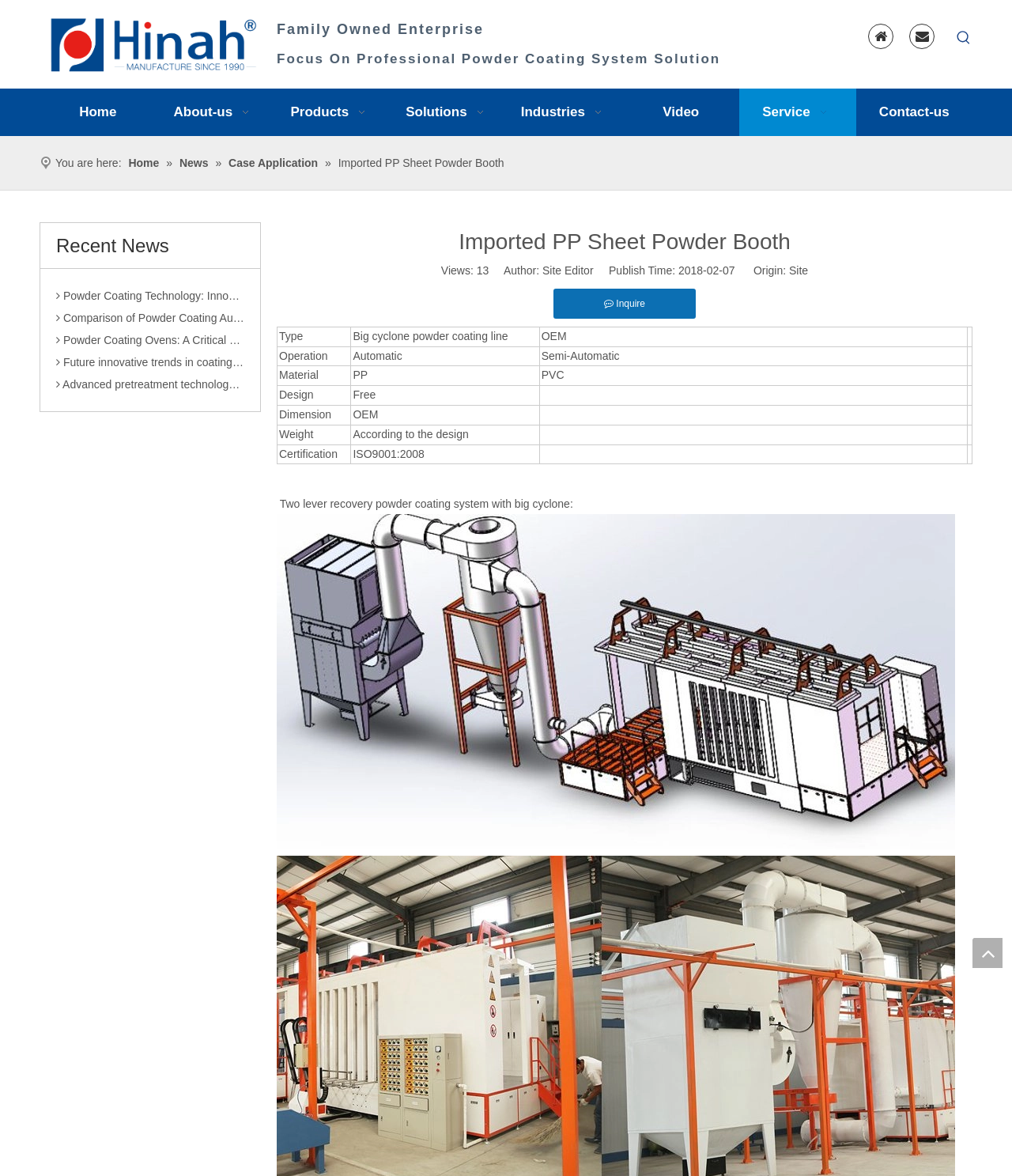Please provide a one-word or short phrase answer to the question:
What is the type of powder booth mentioned on the webpage?

PP Sheet Powder Booth